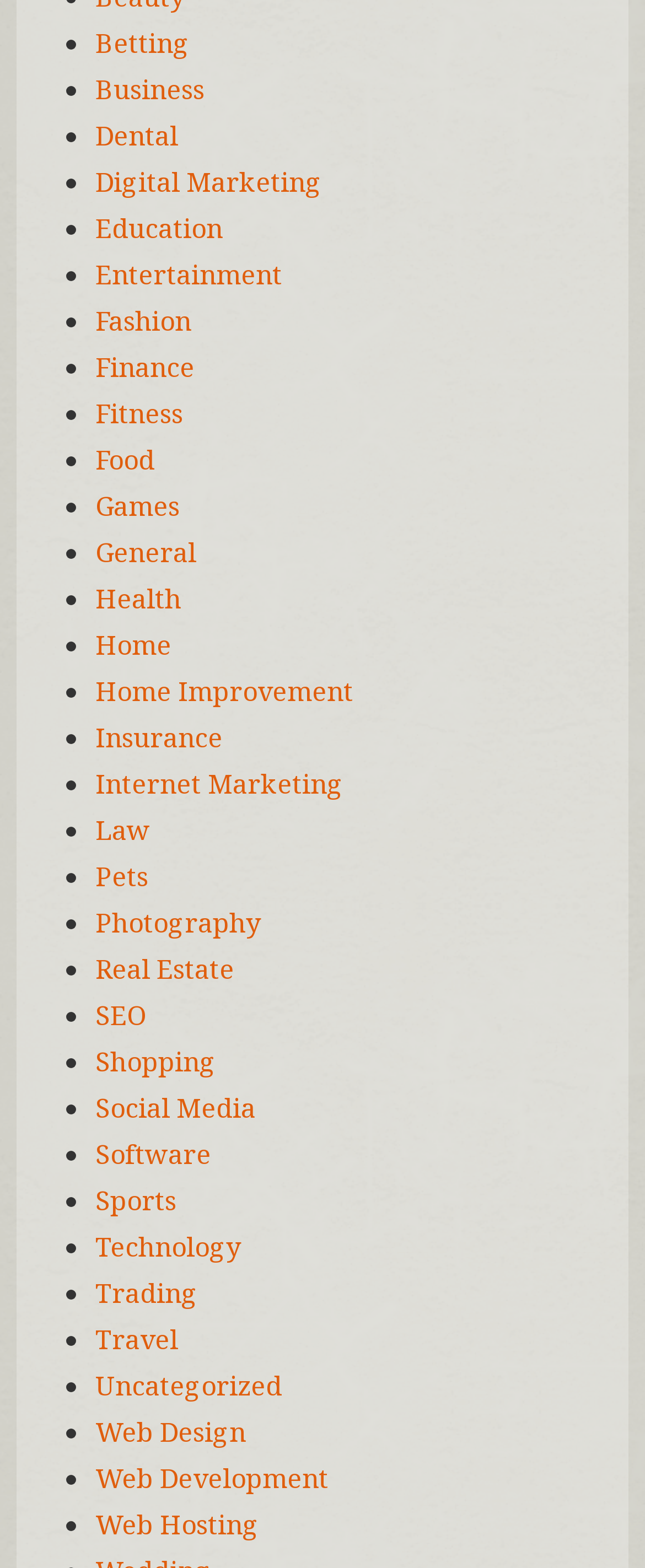Determine the bounding box for the UI element as described: "alt="Herndon Robotics"". The coordinates should be represented as four float numbers between 0 and 1, formatted as [left, top, right, bottom].

None